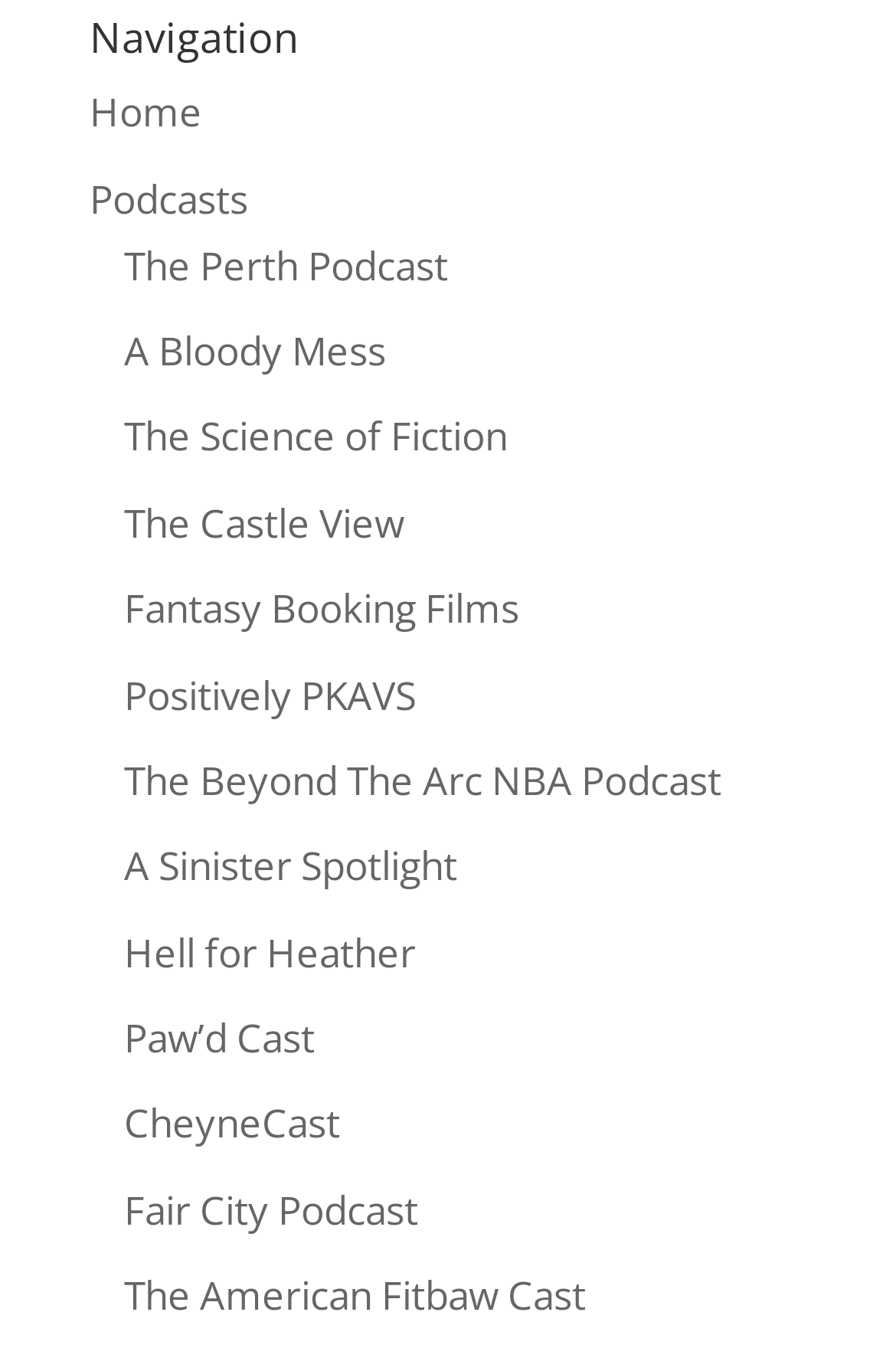Respond to the following question using a concise word or phrase: 
Are all podcast links located below the 'Navigation' heading?

Yes